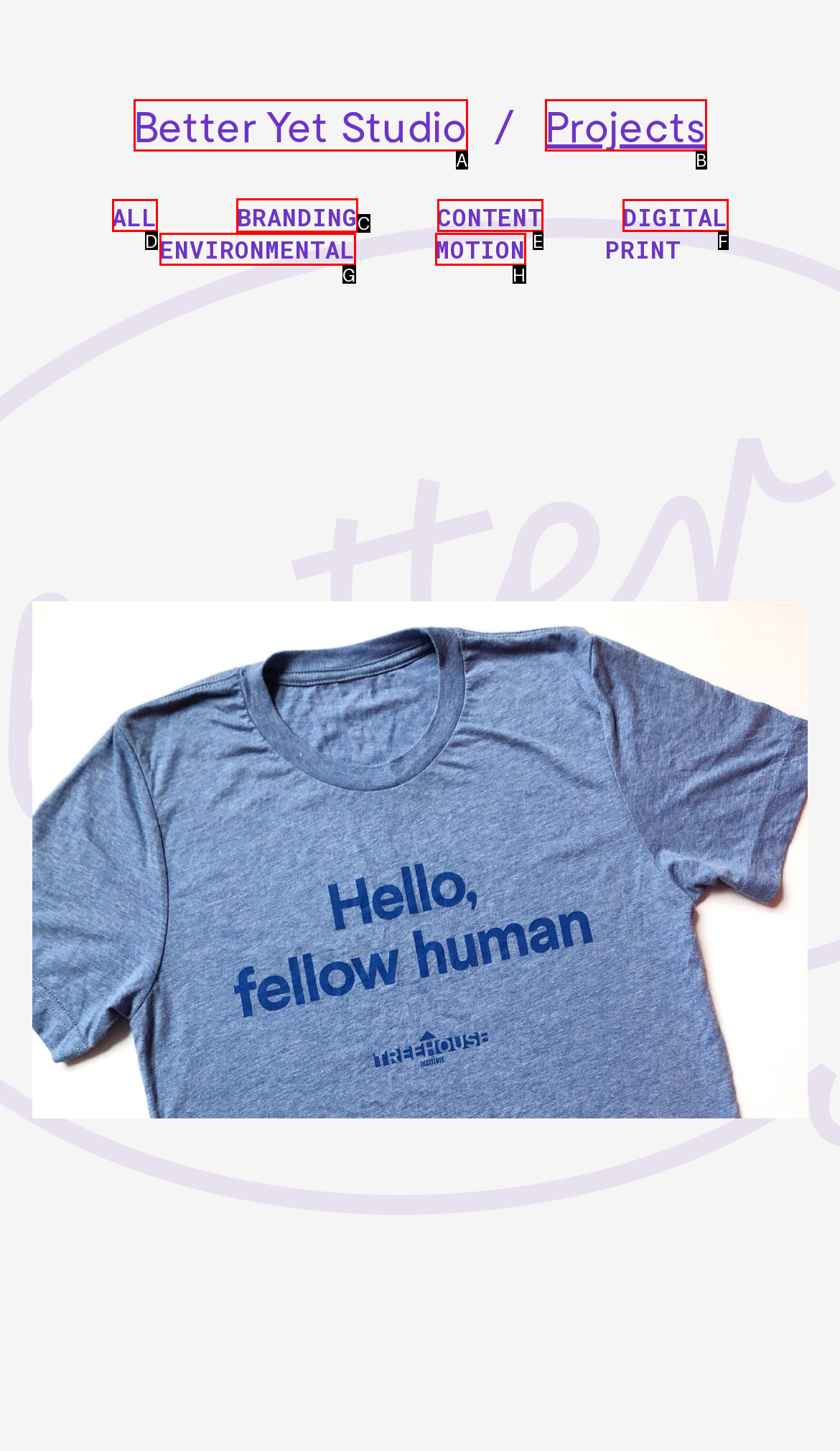Tell me which one HTML element I should click to complete the following task: learn about BRANDING Answer with the option's letter from the given choices directly.

C